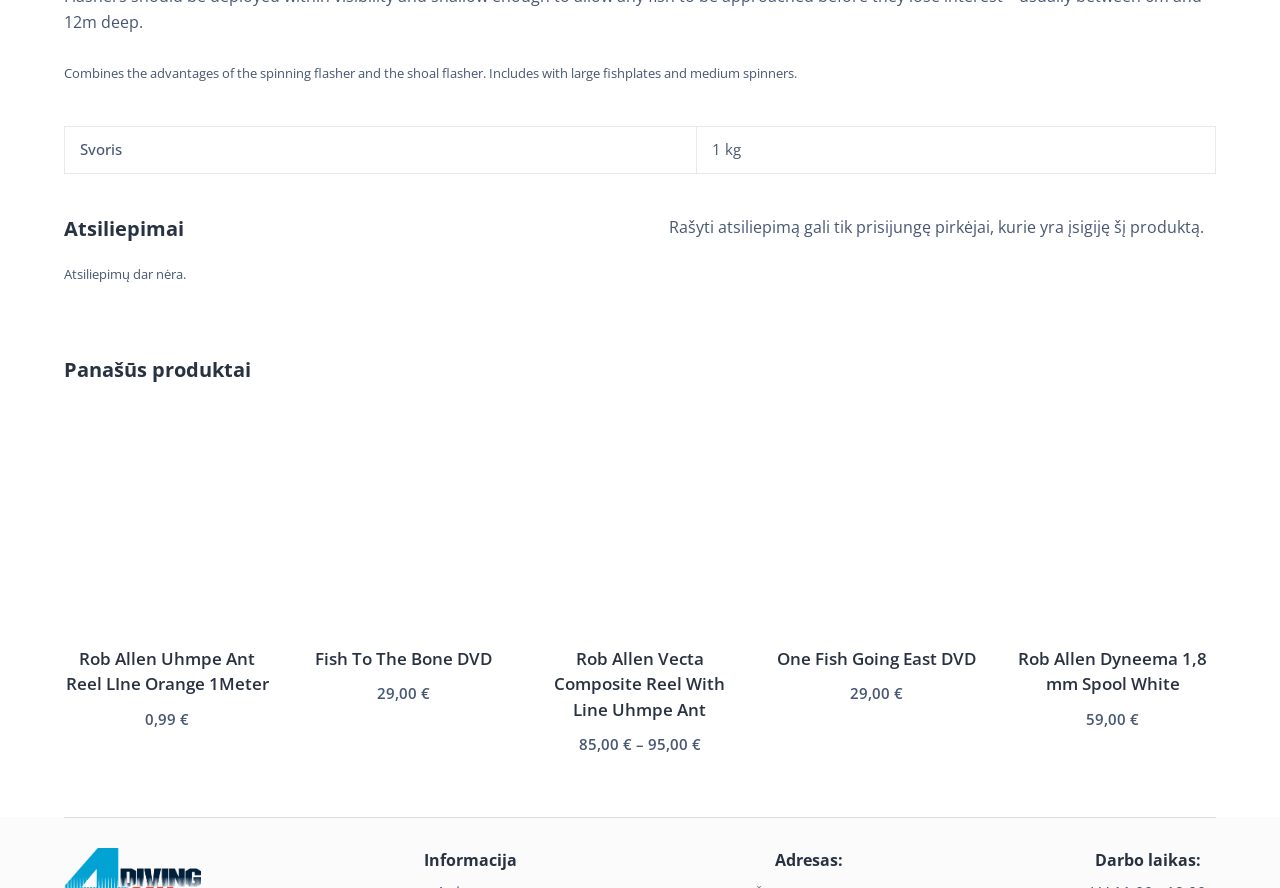Locate the bounding box coordinates of the clickable area needed to fulfill the instruction: "Check price of Rob Allen Dyneema 1,8 mm Spool White".

[0.849, 0.798, 0.883, 0.821]